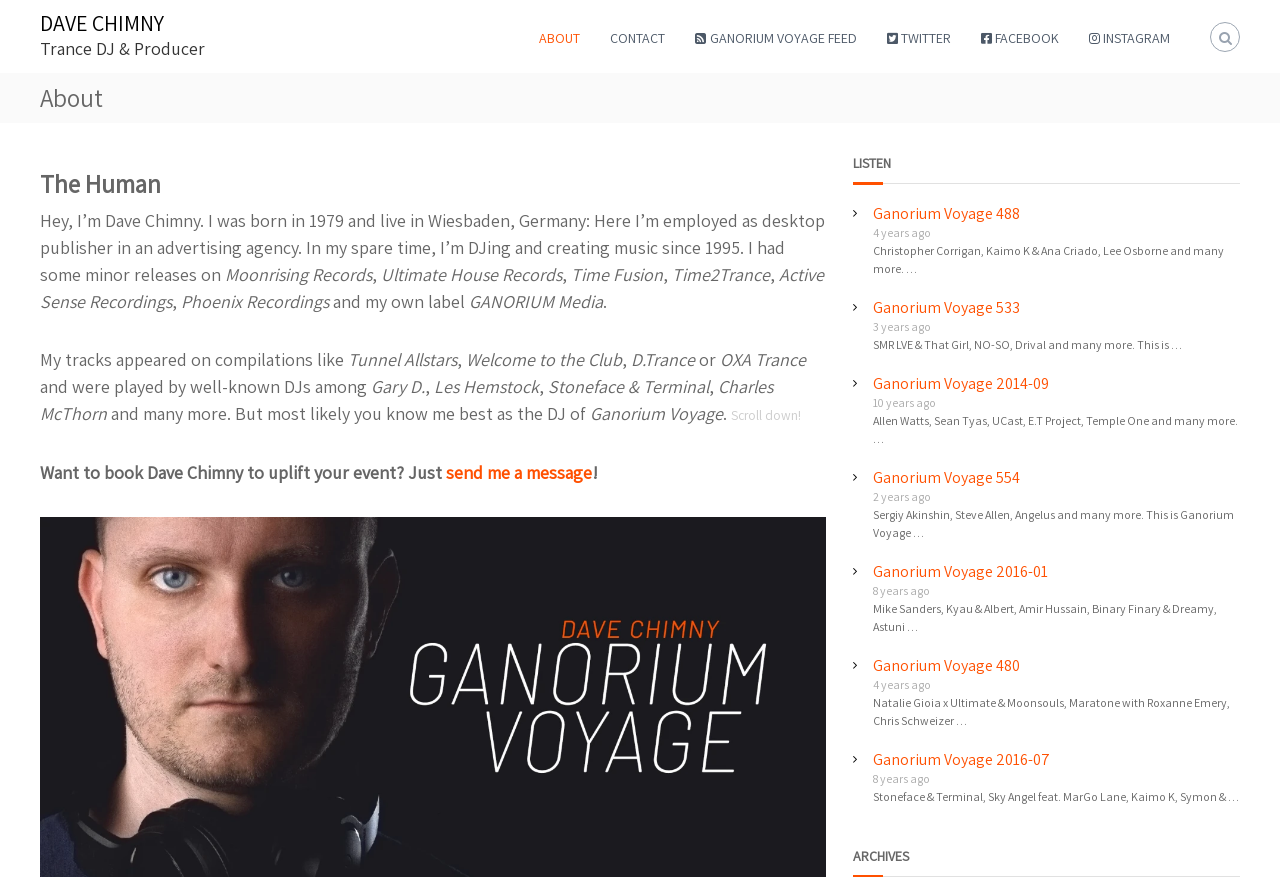Determine the coordinates of the bounding box that should be clicked to complete the instruction: "Read the description about Dave Chimny". The coordinates should be represented by four float numbers between 0 and 1: [left, top, right, bottom].

[0.031, 0.238, 0.645, 0.326]